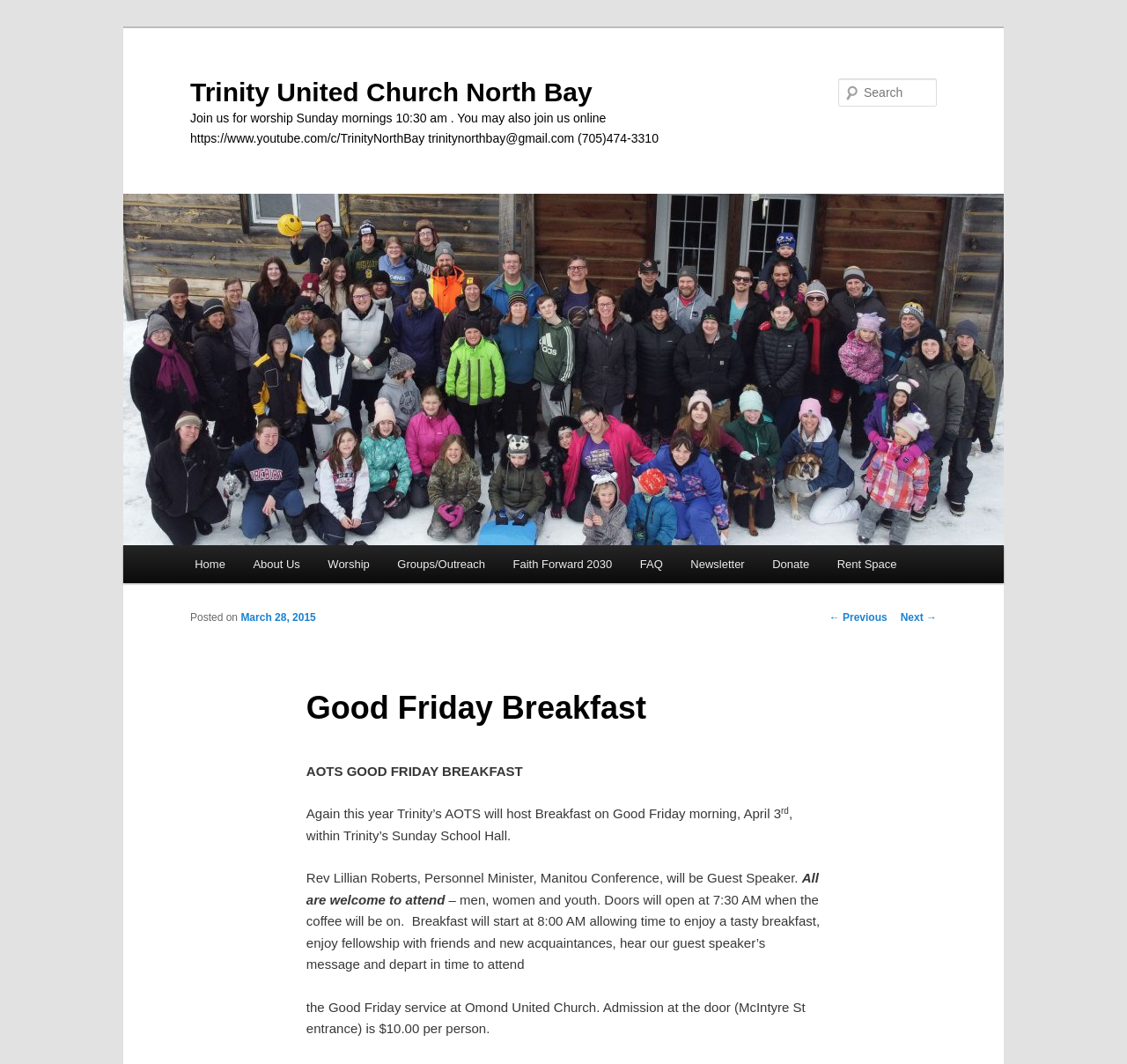Use the details in the image to answer the question thoroughly: 
What is the admission price for the Good Friday Breakfast?

I found the answer by reading the text content of the webpage, specifically the paragraph that mentions the admission price, which is $10.00 per person.